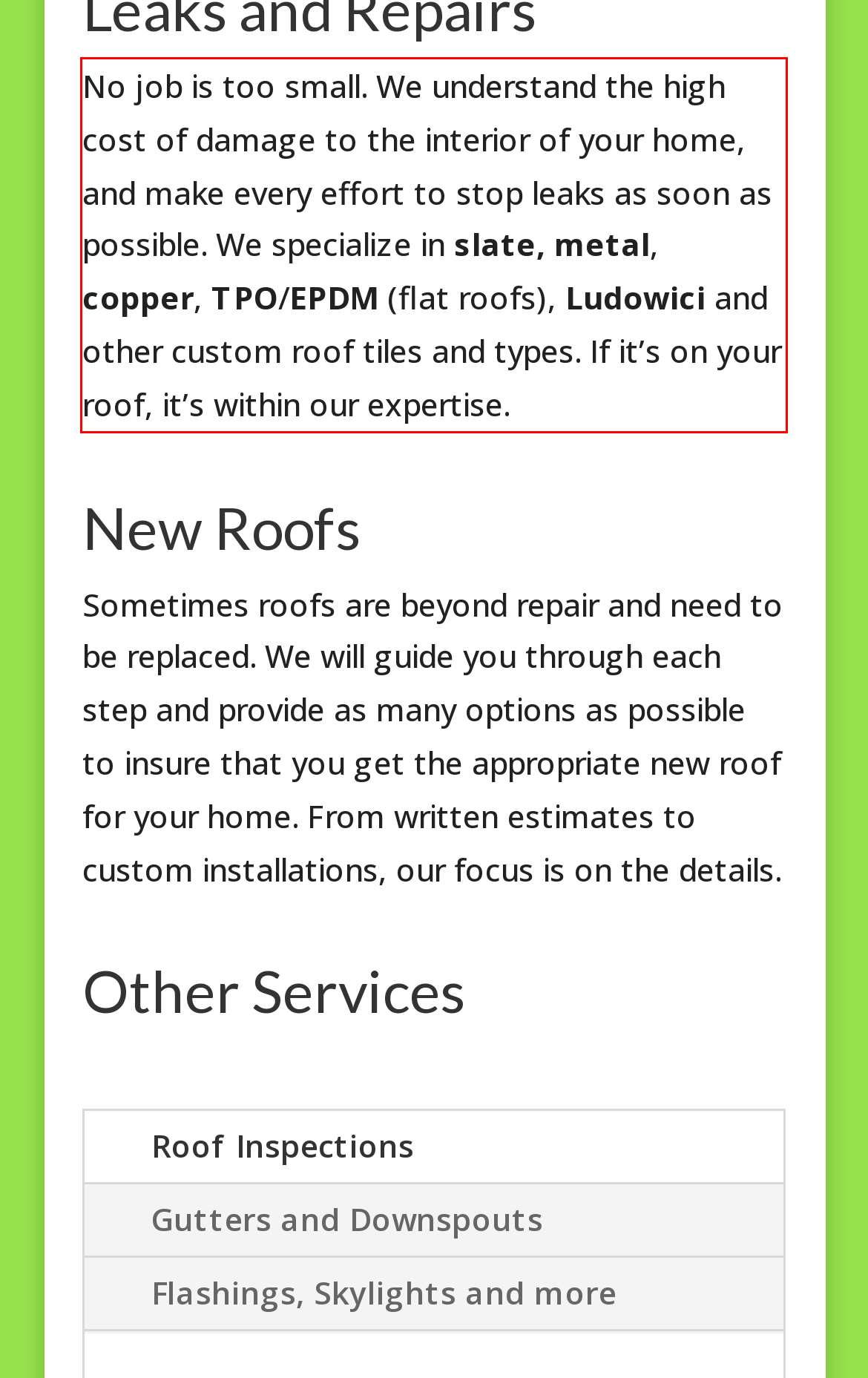Within the provided webpage screenshot, find the red rectangle bounding box and perform OCR to obtain the text content.

No job is too small. We understand the high cost of damage to the interior of your home, and make every effort to stop leaks as soon as possible. We specialize in slate, metal, copper, TPO/EPDM (flat roofs), Ludowici and other custom roof tiles and types. If it’s on your roof, it’s within our expertise.